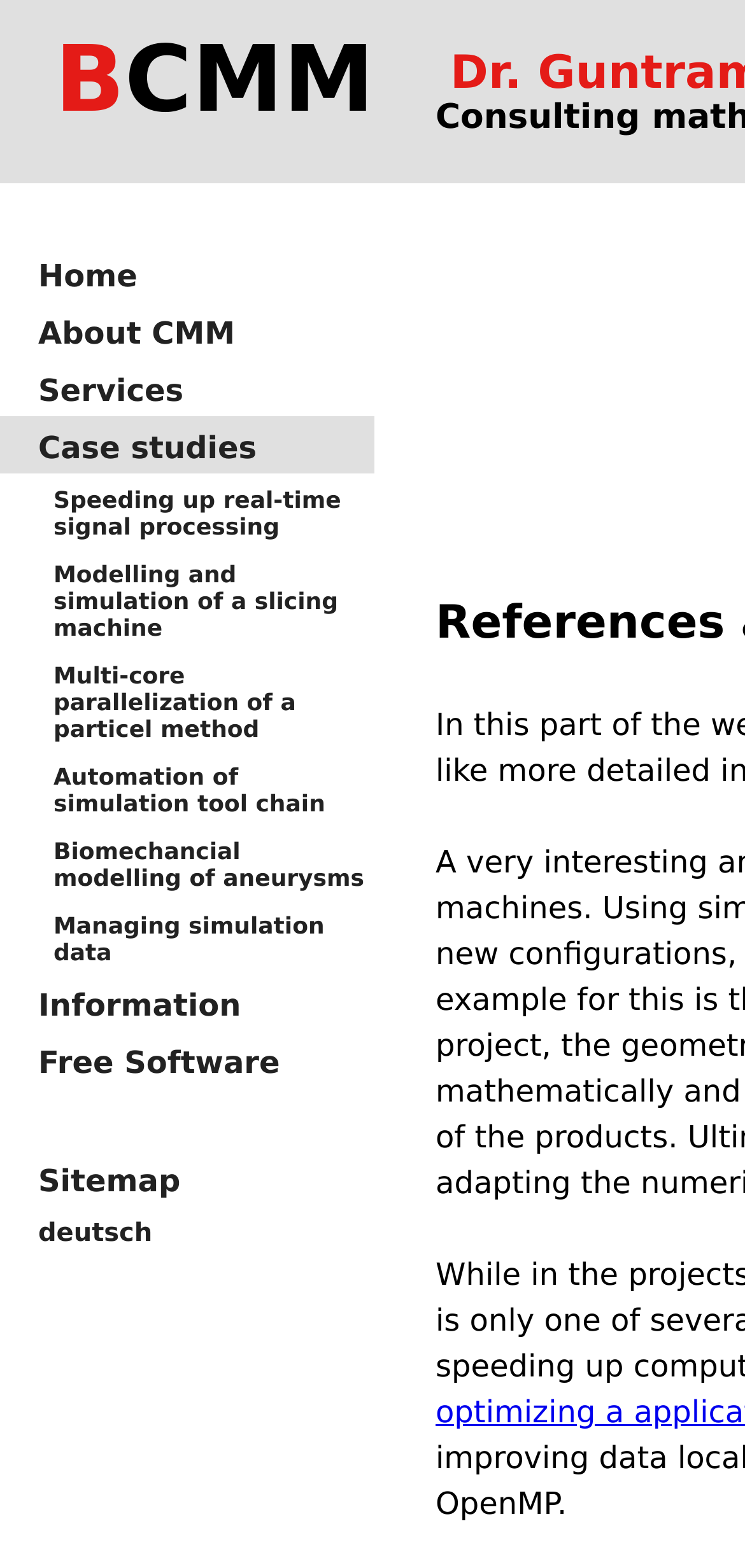Please answer the following question using a single word or phrase: 
How many main sections are on the webpage?

5